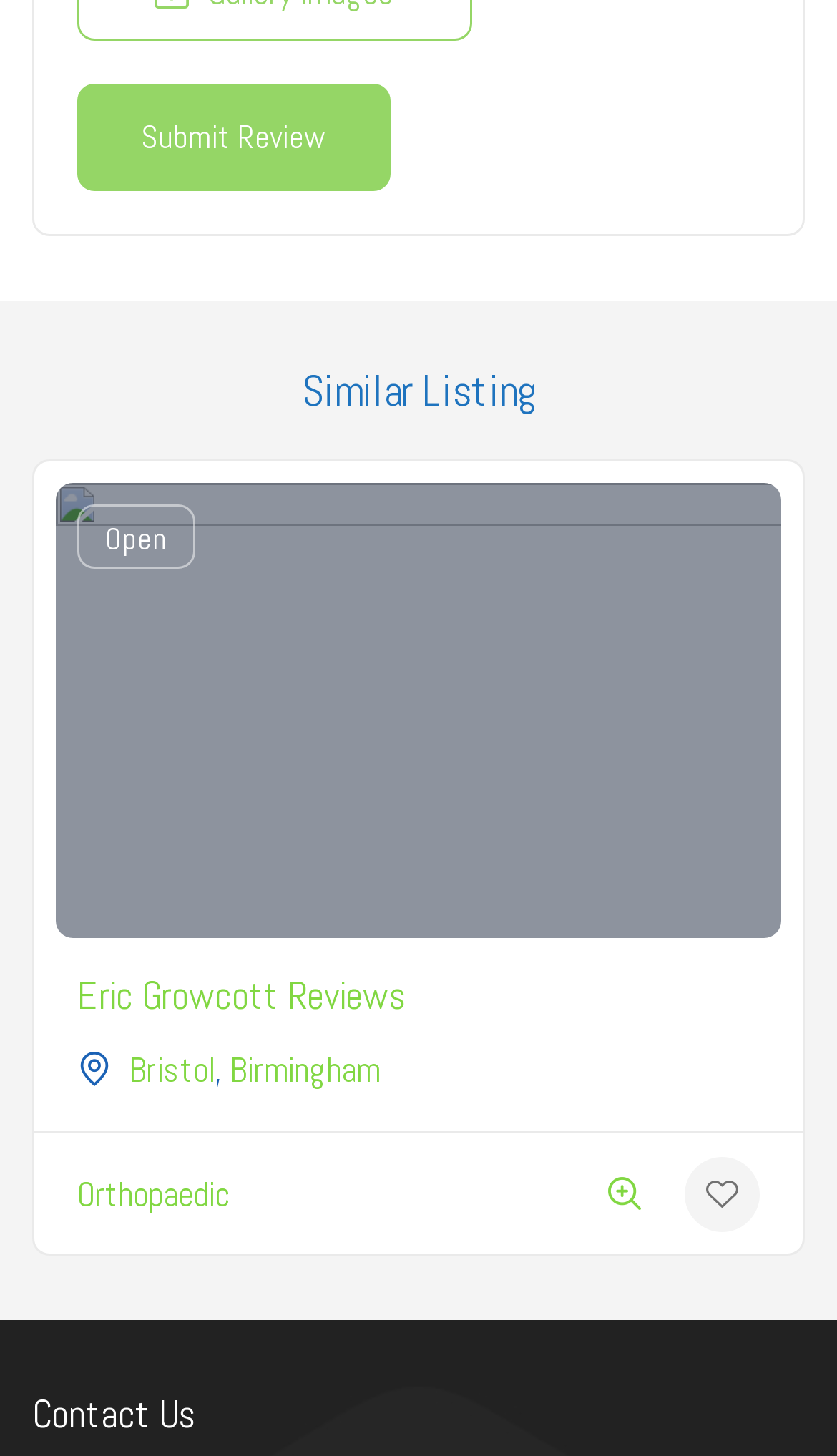Provide a brief response to the question below using one word or phrase:
What is Dr Kasazz's specialty?

Orthopaedic